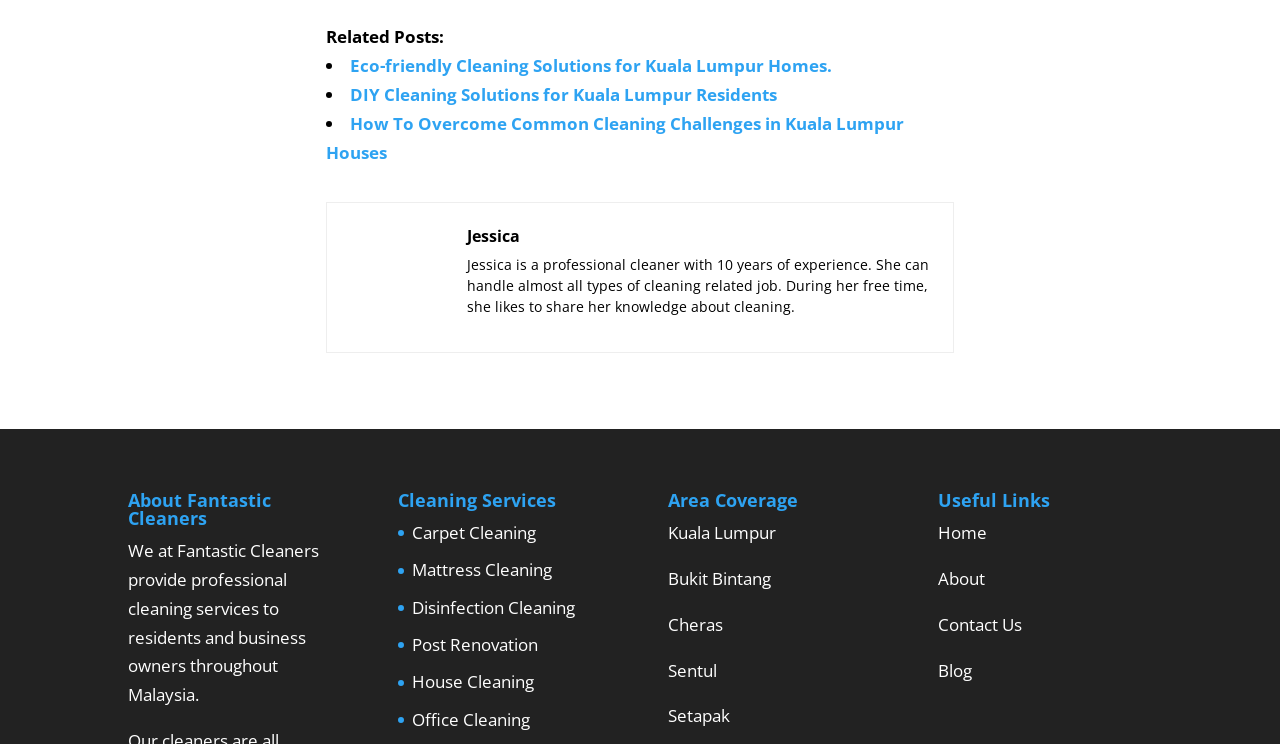Locate and provide the bounding box coordinates for the HTML element that matches this description: "Cheras".

[0.522, 0.823, 0.565, 0.854]